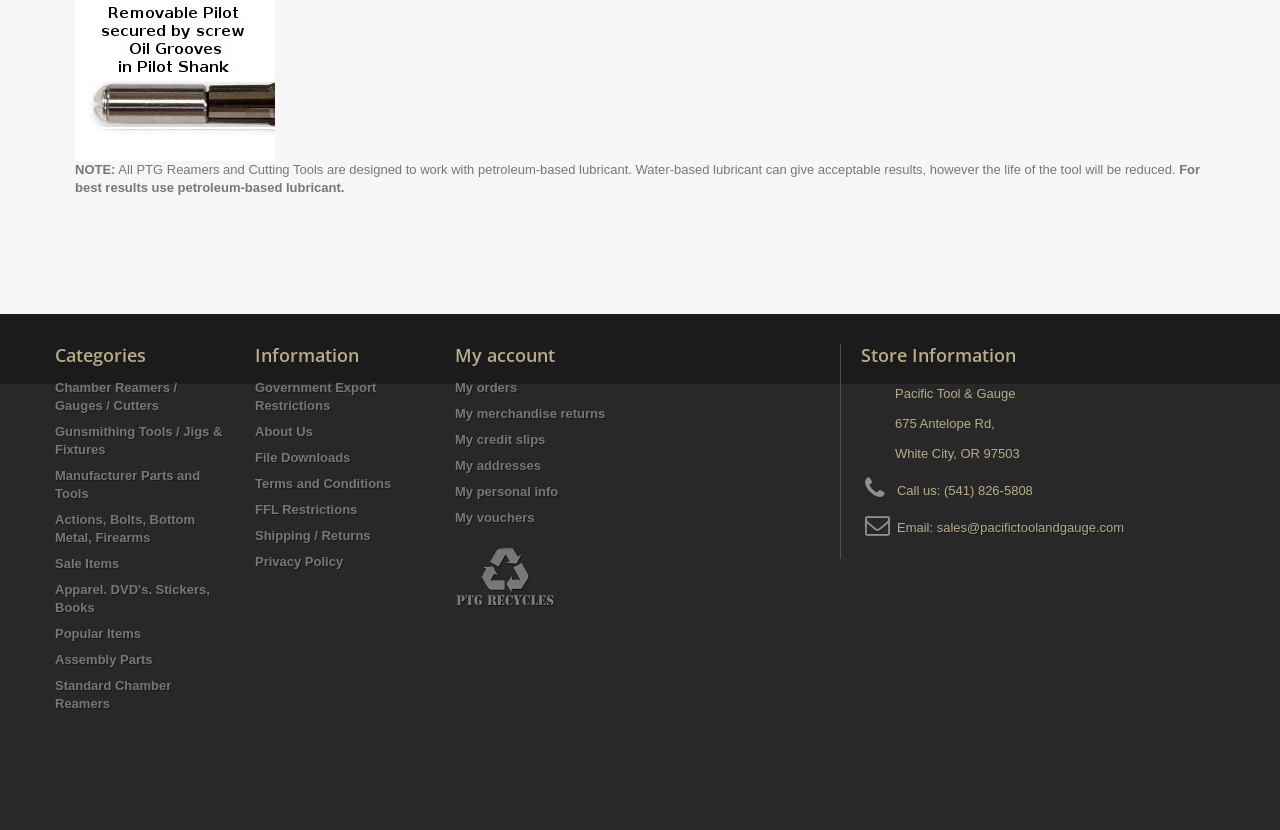Highlight the bounding box coordinates of the element that should be clicked to carry out the following instruction: "Go to My account". The coordinates must be given as four float numbers ranging from 0 to 1, i.e., [left, top, right, bottom].

[0.355, 0.413, 0.434, 0.442]